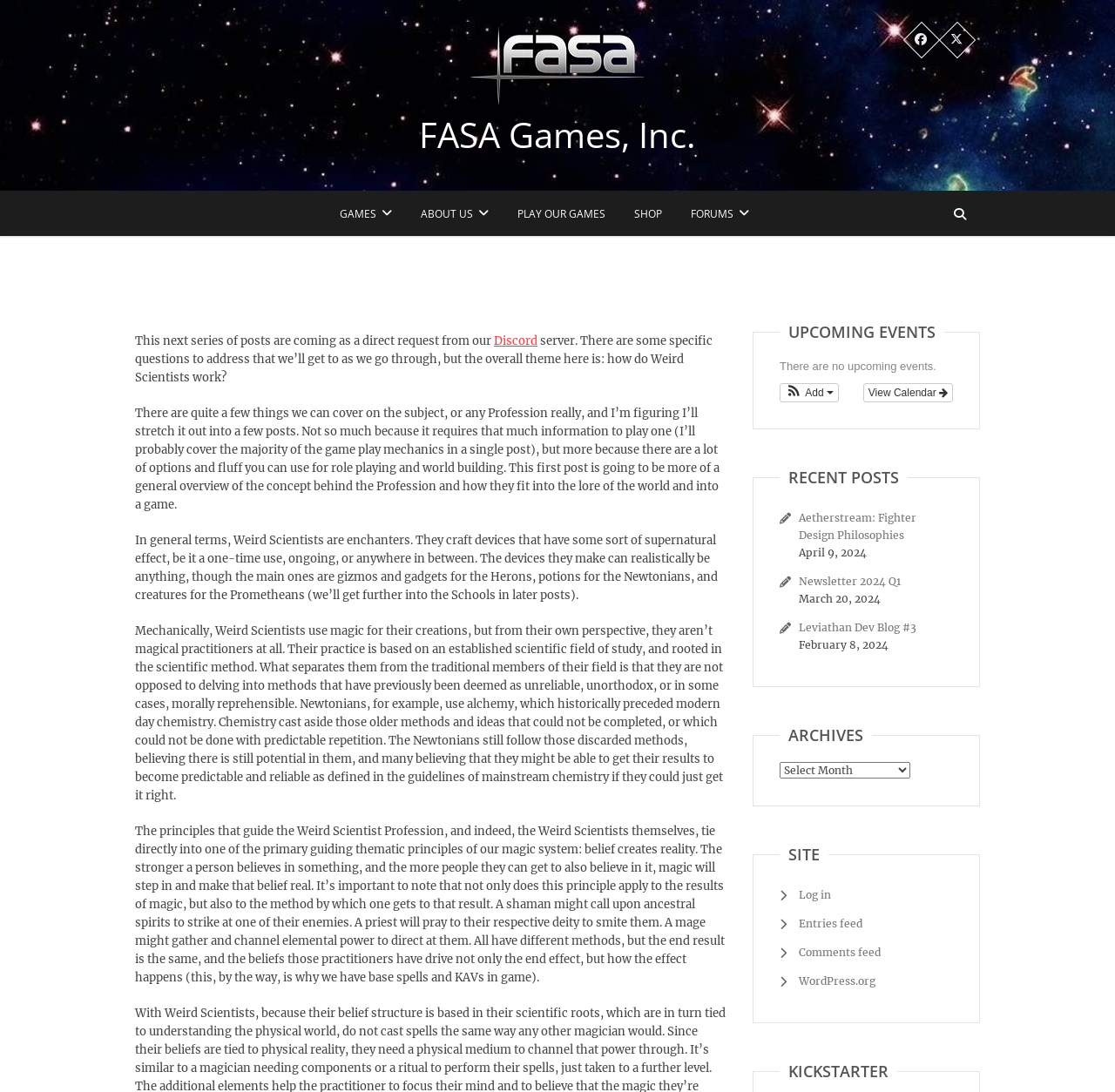Answer in one word or a short phrase: 
What is the name of the company?

FASA Games, Inc.